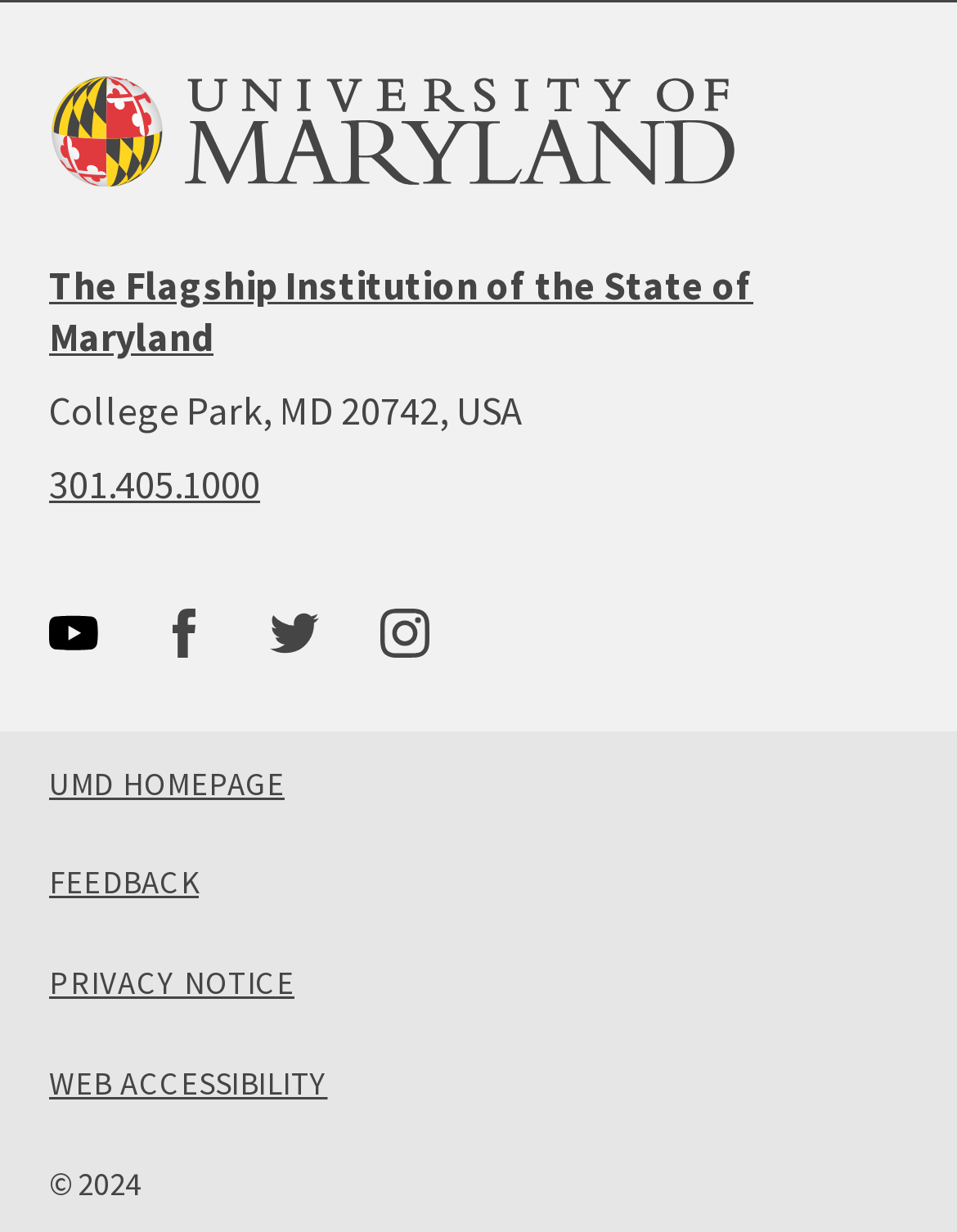How many social media links are there?
Answer the question in a detailed and comprehensive manner.

I found four link elements with descriptions 'youtube website', 'facebook website', 'twitter website', and 'instagram website' which are children of the contentinfo element. This suggests that there are four social media links.